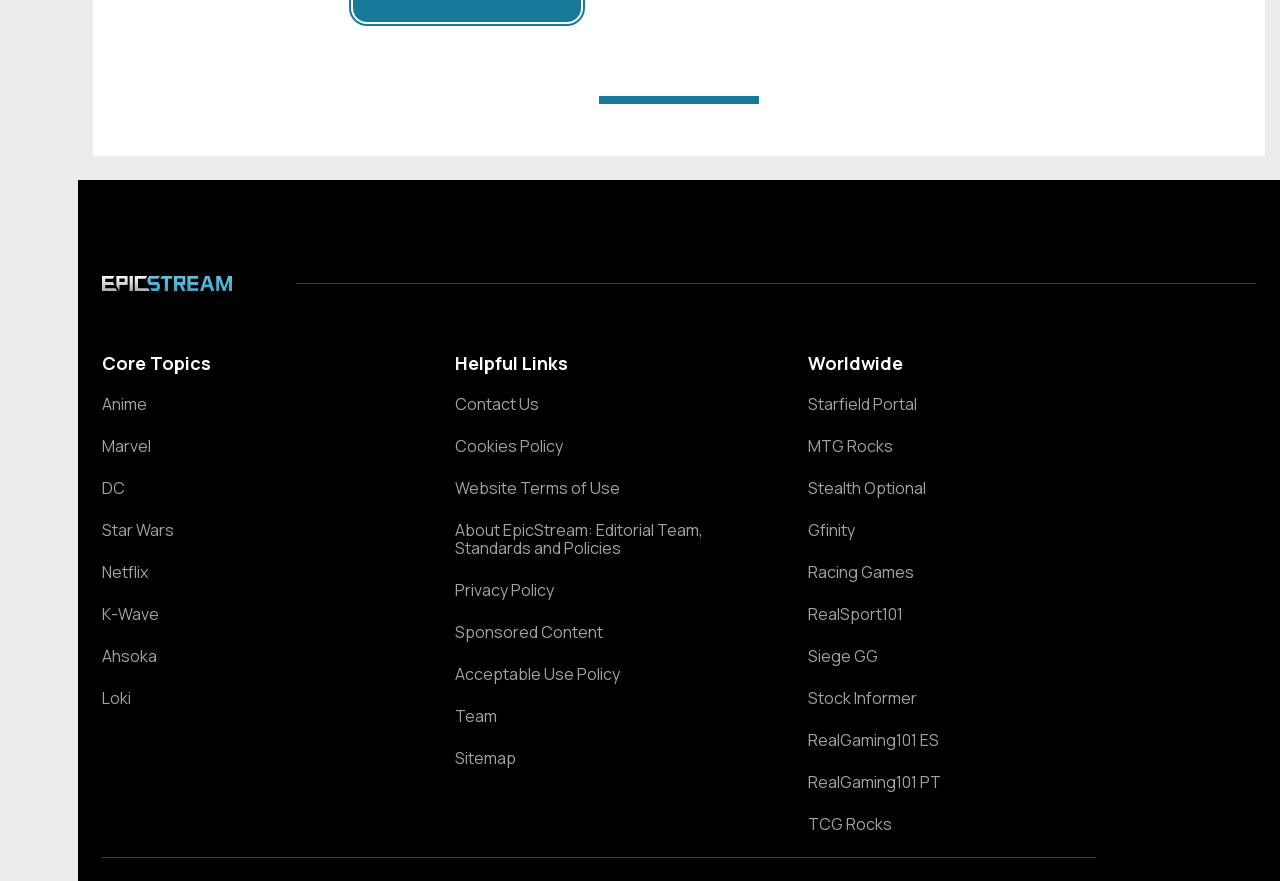Provide the bounding box coordinates of the HTML element described as: "K-Wave". The bounding box coordinates should be four float numbers between 0 and 1, i.e., [left, top, right, bottom].

[0.08, 0.686, 0.318, 0.707]